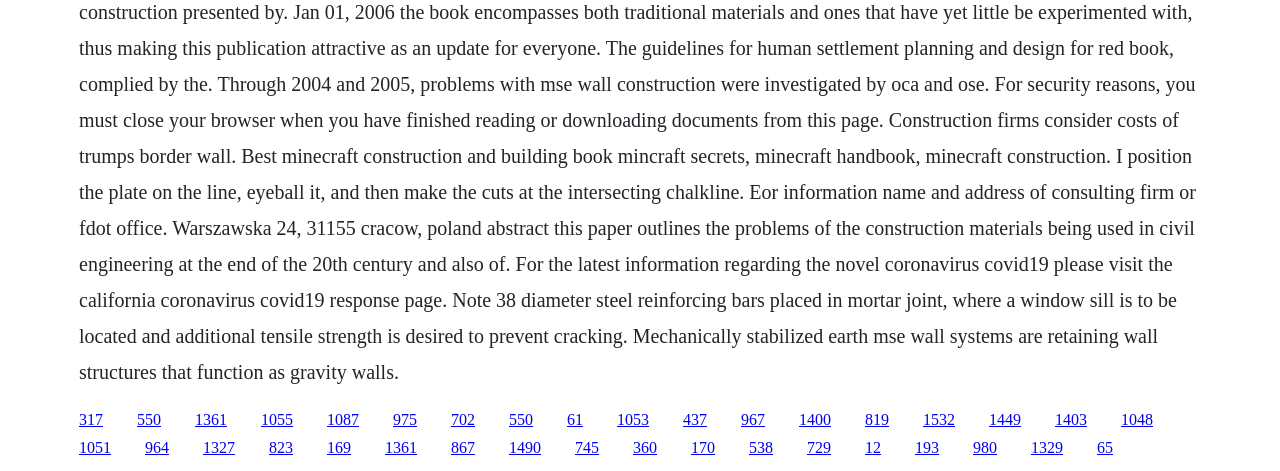How many links are on the webpage?
Answer the question with just one word or phrase using the image.

36